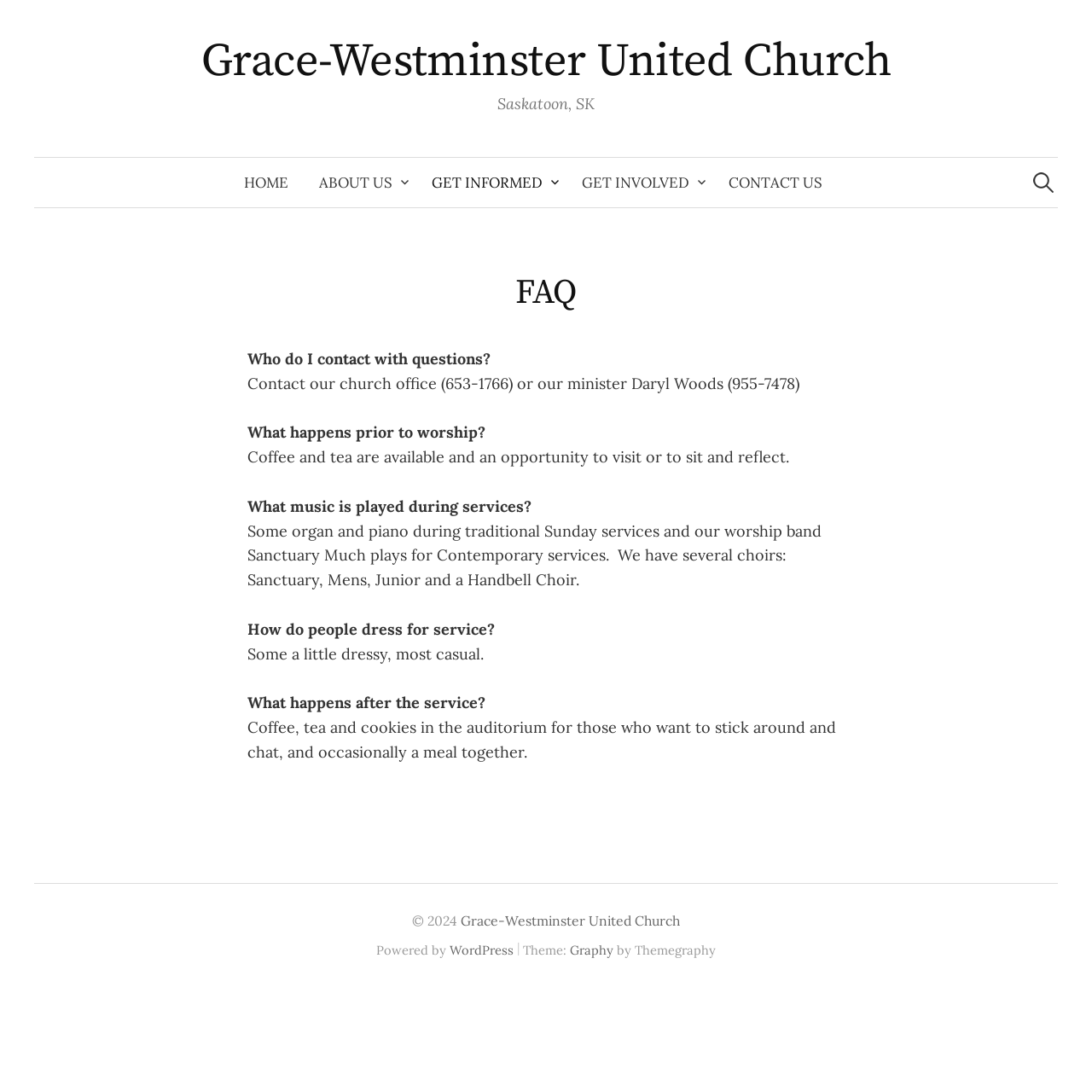Look at the image and write a detailed answer to the question: 
What is the purpose of the search box?

The search box is located at the top-right corner of the webpage, and it has a placeholder text 'Search for:'. This suggests that the search box is intended for users to search for specific content within the website.